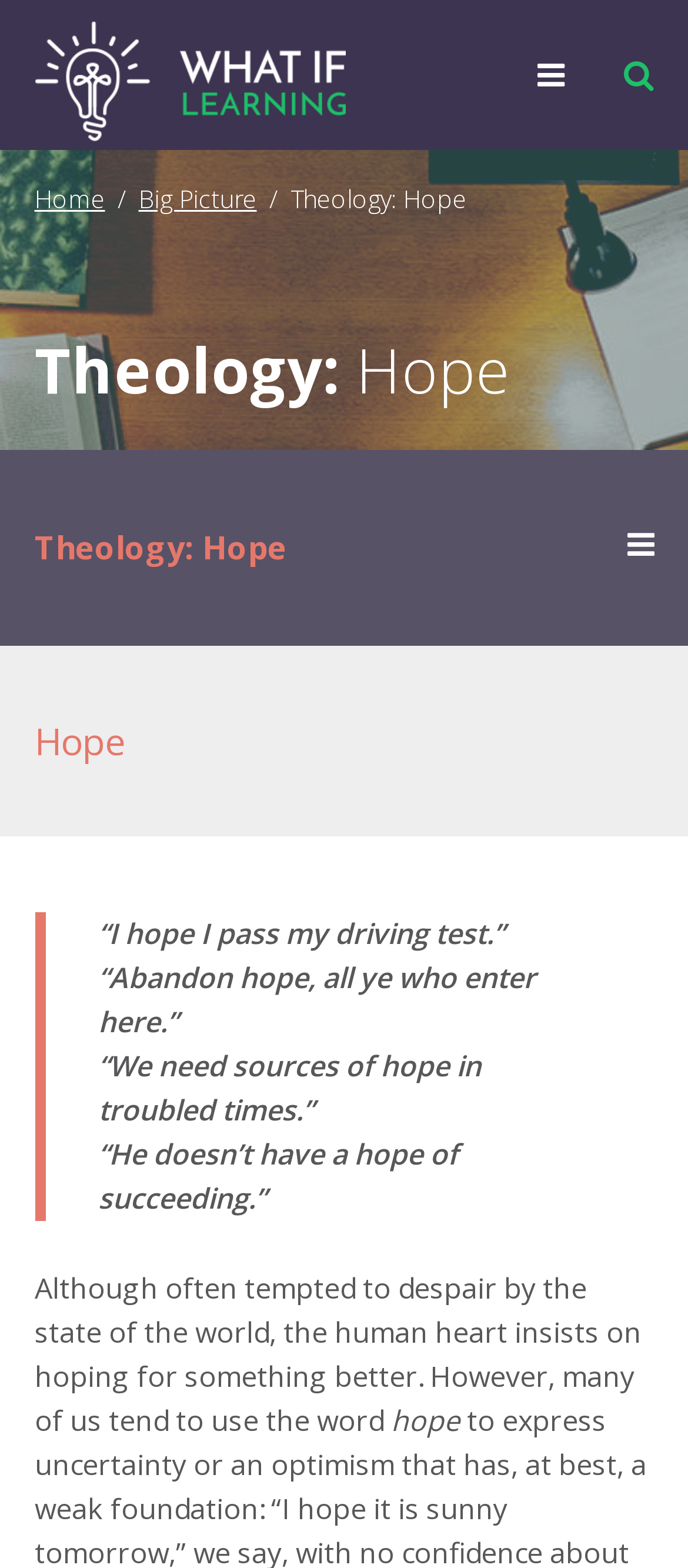Given the description: "Big Picture", determine the bounding box coordinates of the UI element. The coordinates should be formatted as four float numbers between 0 and 1, [left, top, right, bottom].

[0.201, 0.116, 0.373, 0.137]